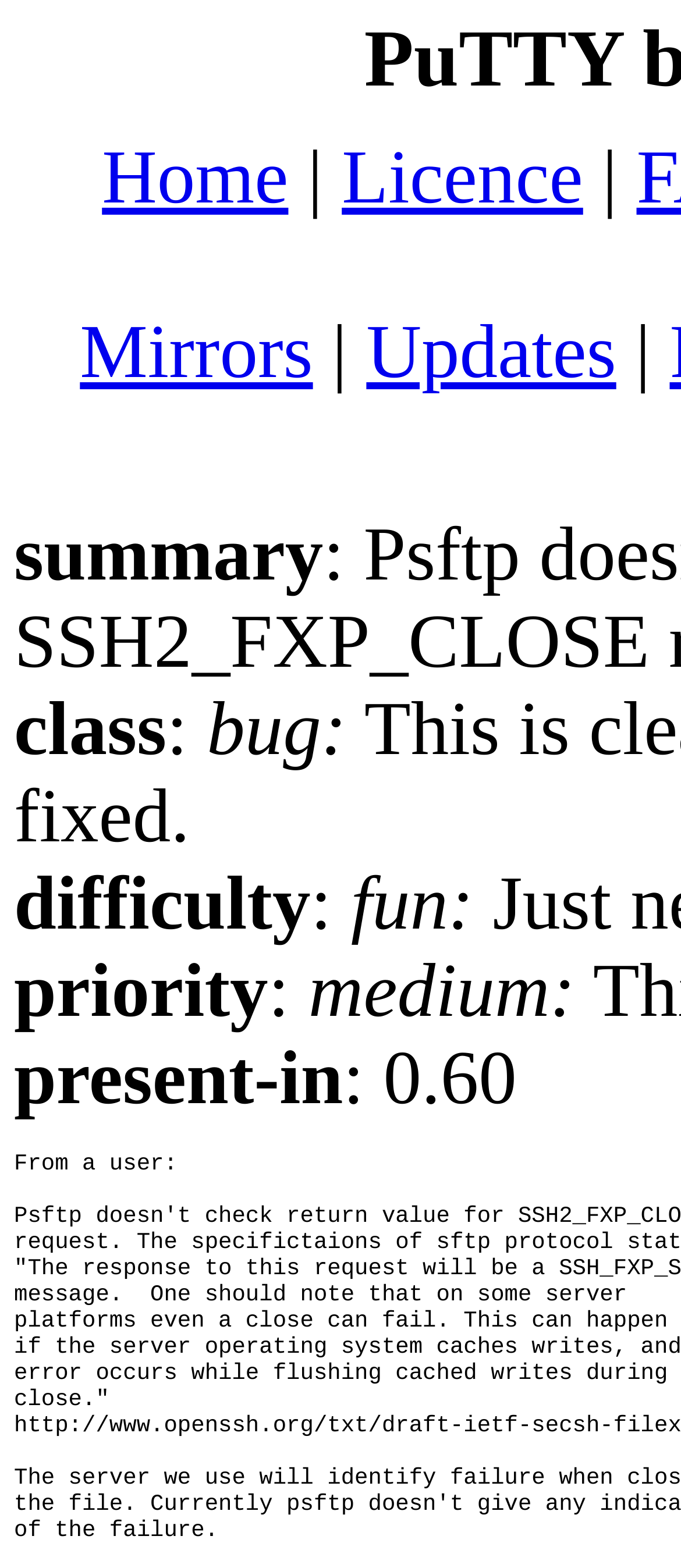What is the difficulty level of the bug?
Please provide a single word or phrase as the answer based on the screenshot.

fun